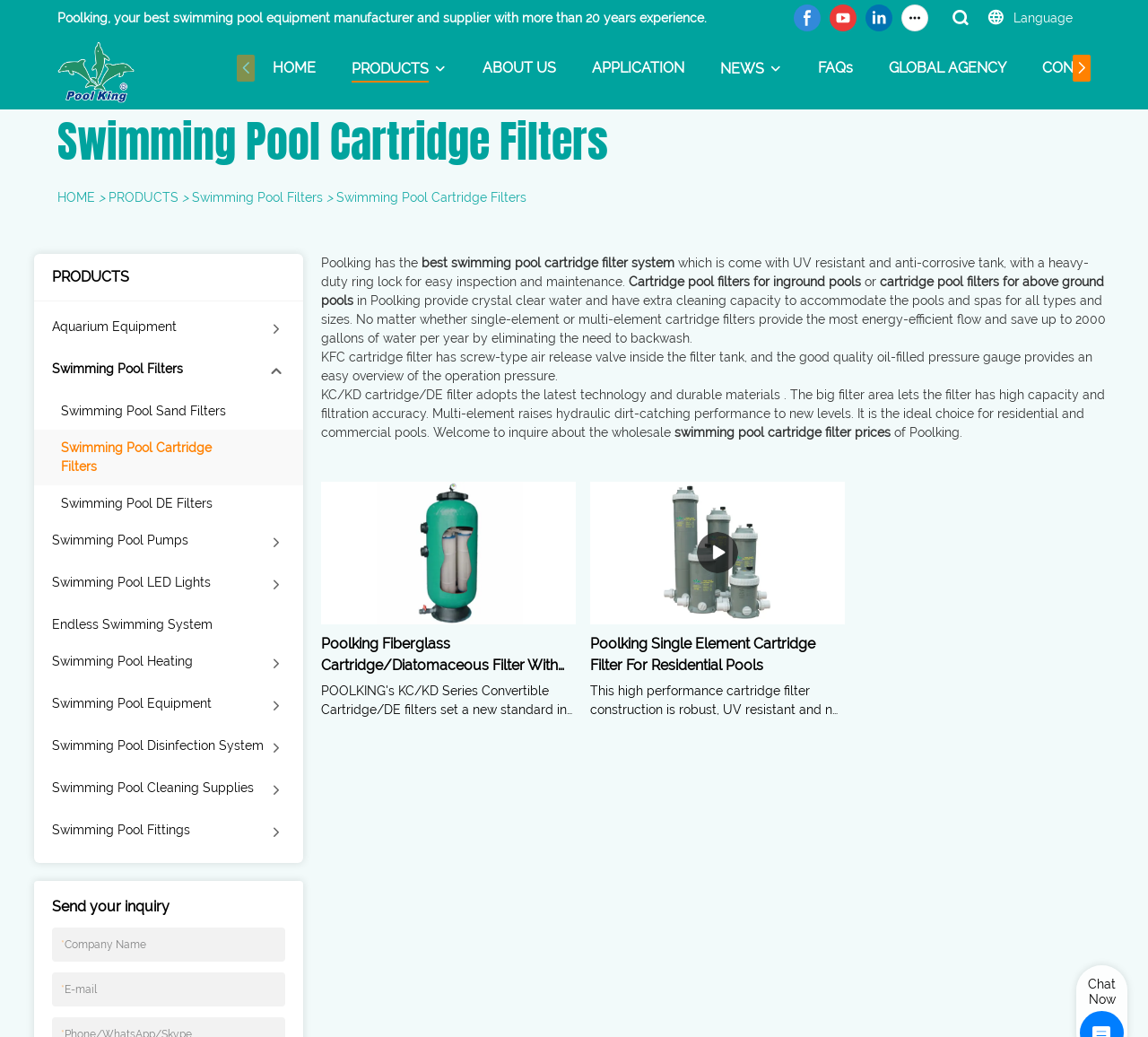Give a complete and precise description of the webpage's appearance.

This webpage is about Poolking, a swimming pool equipment manufacturer and supplier with over 20 years of experience. At the top of the page, there is a brief introduction to Poolking, followed by a row of social media links and a language selection dropdown. Below that, there is a navigation menu with links to different sections of the website, including Home, Products, About Us, Application, News, FAQs, Global Agency, and Contact Us.

The main content of the page is divided into two sections. On the left side, there is a list of product categories, including Aquarium Equipment, Swimming Pool Filters, Swimming Pool Cartridge Filters, and more. Each category has a link to a corresponding webpage.

On the right side, there is a detailed description of Poolking's swimming pool cartridge filter systems. The text explains the features and benefits of their cartridge filters, including UV resistance, anti-corrosive tanks, and easy maintenance. There are also images and descriptions of specific products, including the Poolking Fiberglass Cartridge/Diatomaceous Filter and the Poolking Single Element Cartridge Filter for Residential Pools.

At the bottom of the page, there is a contact form where visitors can send an inquiry to Poolking. There is also a chat button in the bottom right corner of the page.